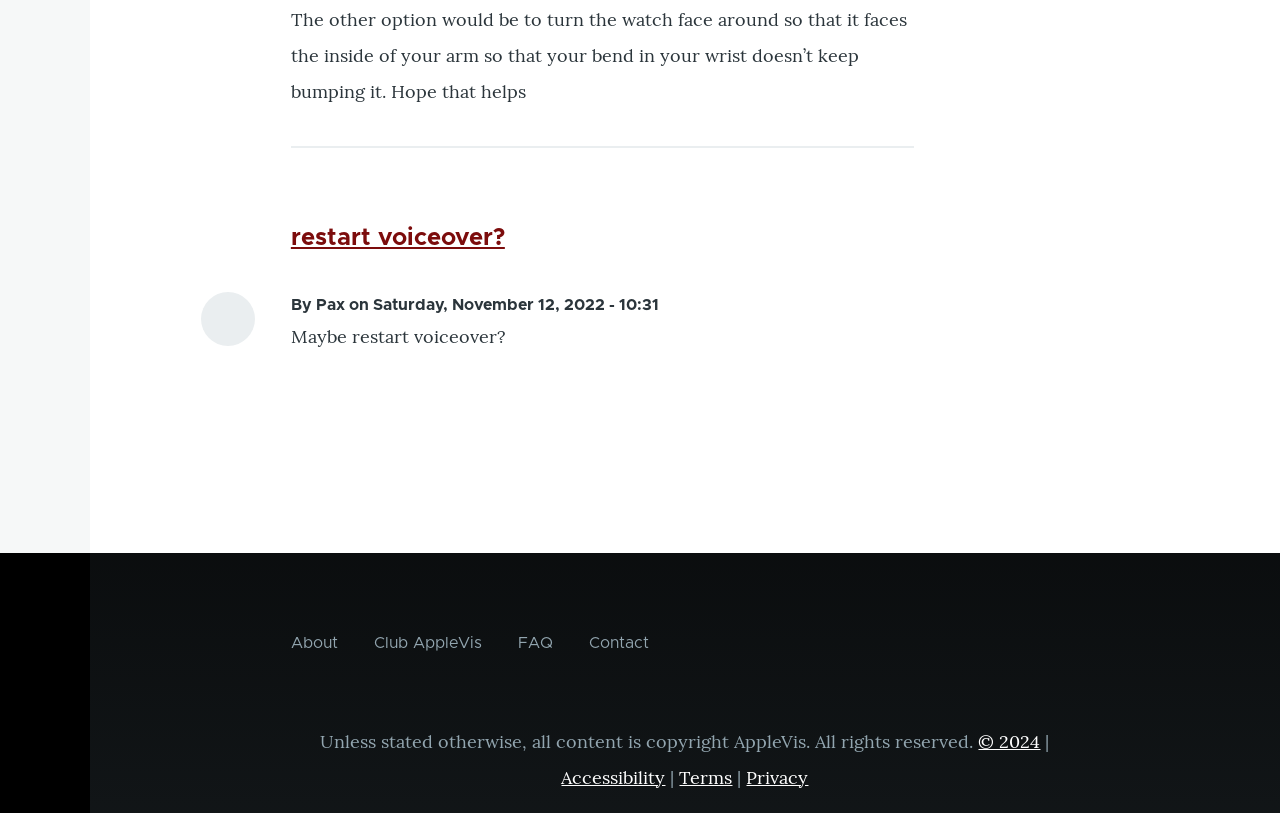Respond concisely with one word or phrase to the following query:
What is the author of the content?

Pax